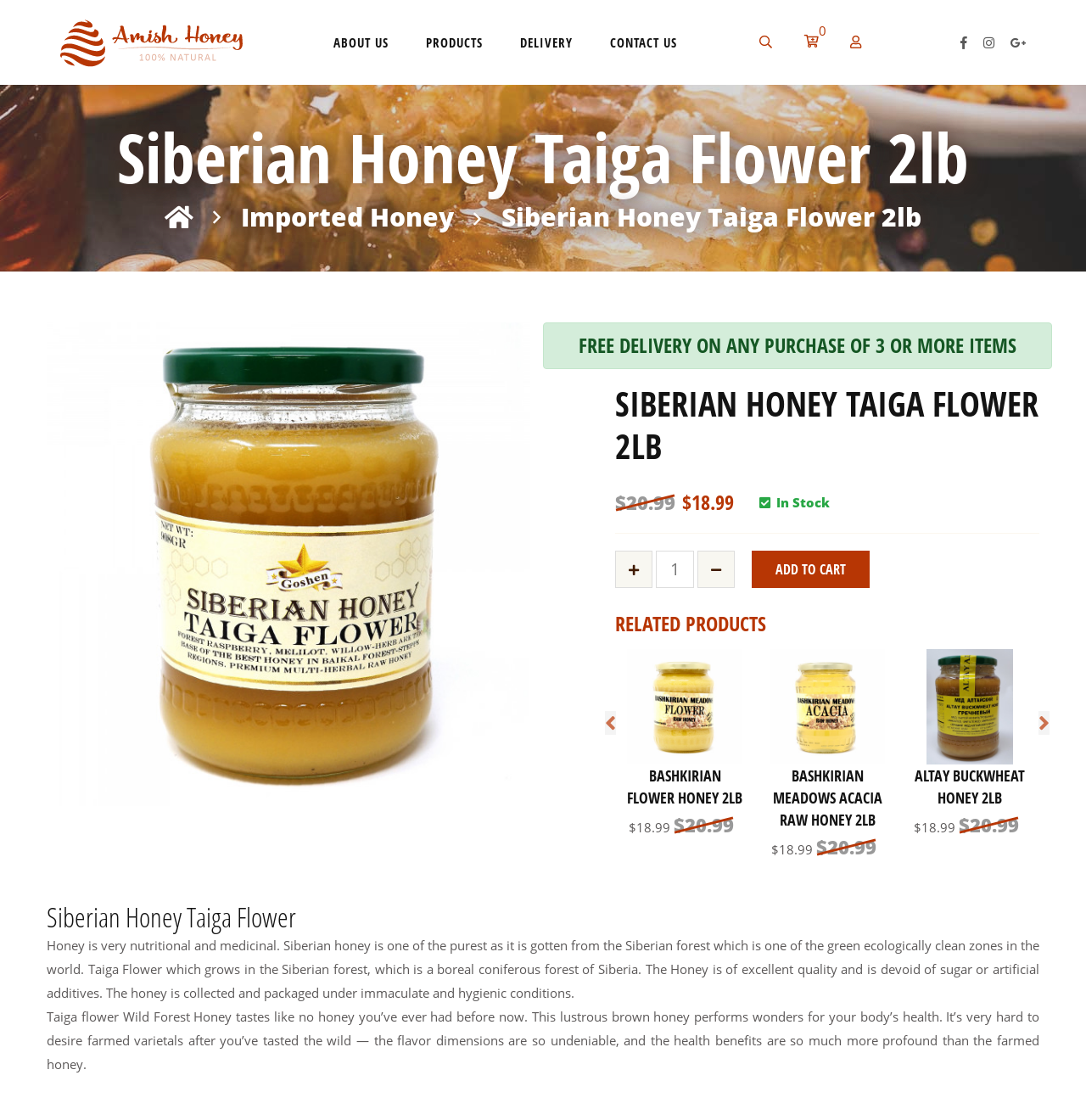Determine the bounding box coordinates for the clickable element to execute this instruction: "Click on the 'ADD TO CART' button". Provide the coordinates as four float numbers between 0 and 1, i.e., [left, top, right, bottom].

[0.692, 0.492, 0.801, 0.525]